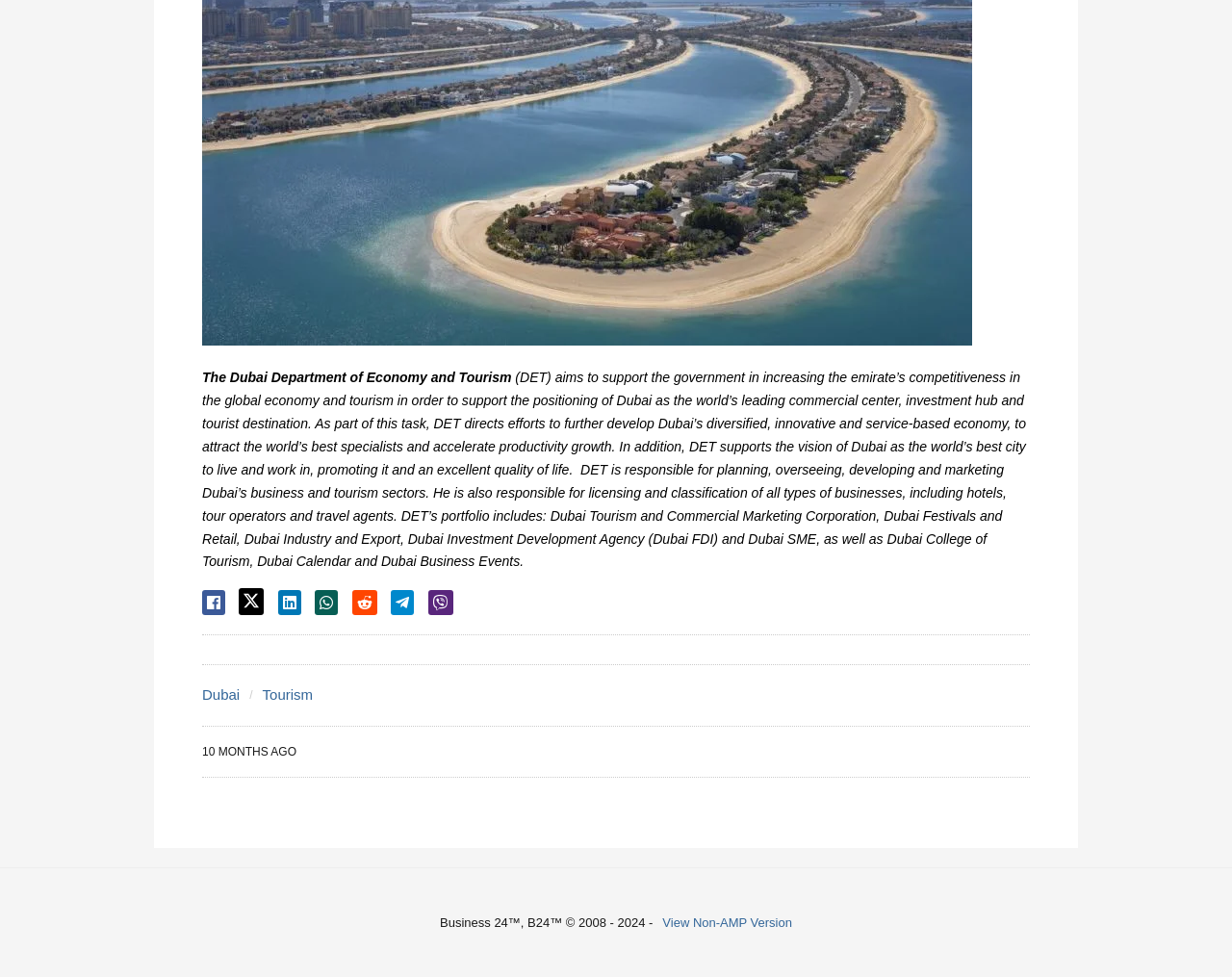Specify the bounding box coordinates of the element's area that should be clicked to execute the given instruction: "Share on Twitter". The coordinates should be four float numbers between 0 and 1, i.e., [left, top, right, bottom].

[0.194, 0.602, 0.214, 0.63]